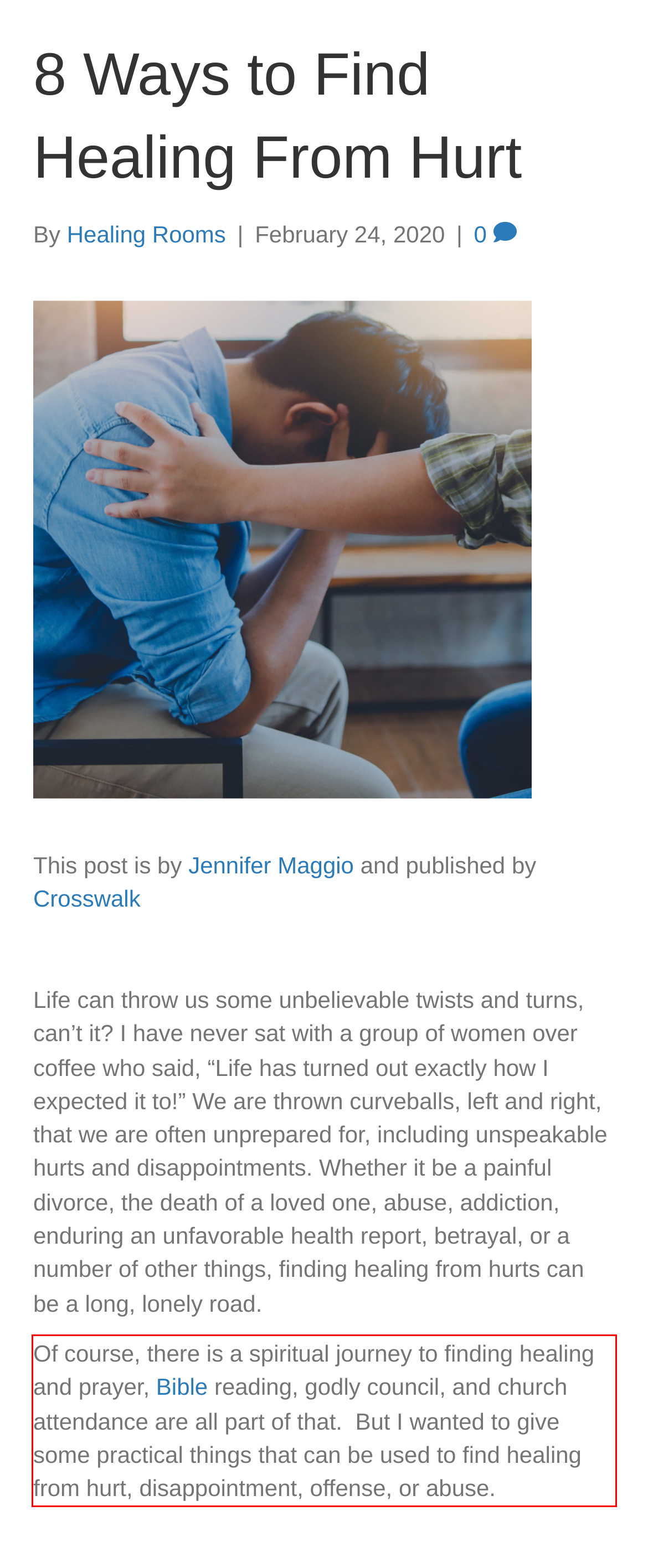Examine the webpage screenshot and use OCR to obtain the text inside the red bounding box.

Of course, there is a spiritual journey to finding healing and prayer, Bible reading, godly council, and church attendance are all part of that. But I wanted to give some practical things that can be used to find healing from hurt, disappointment, offense, or abuse.